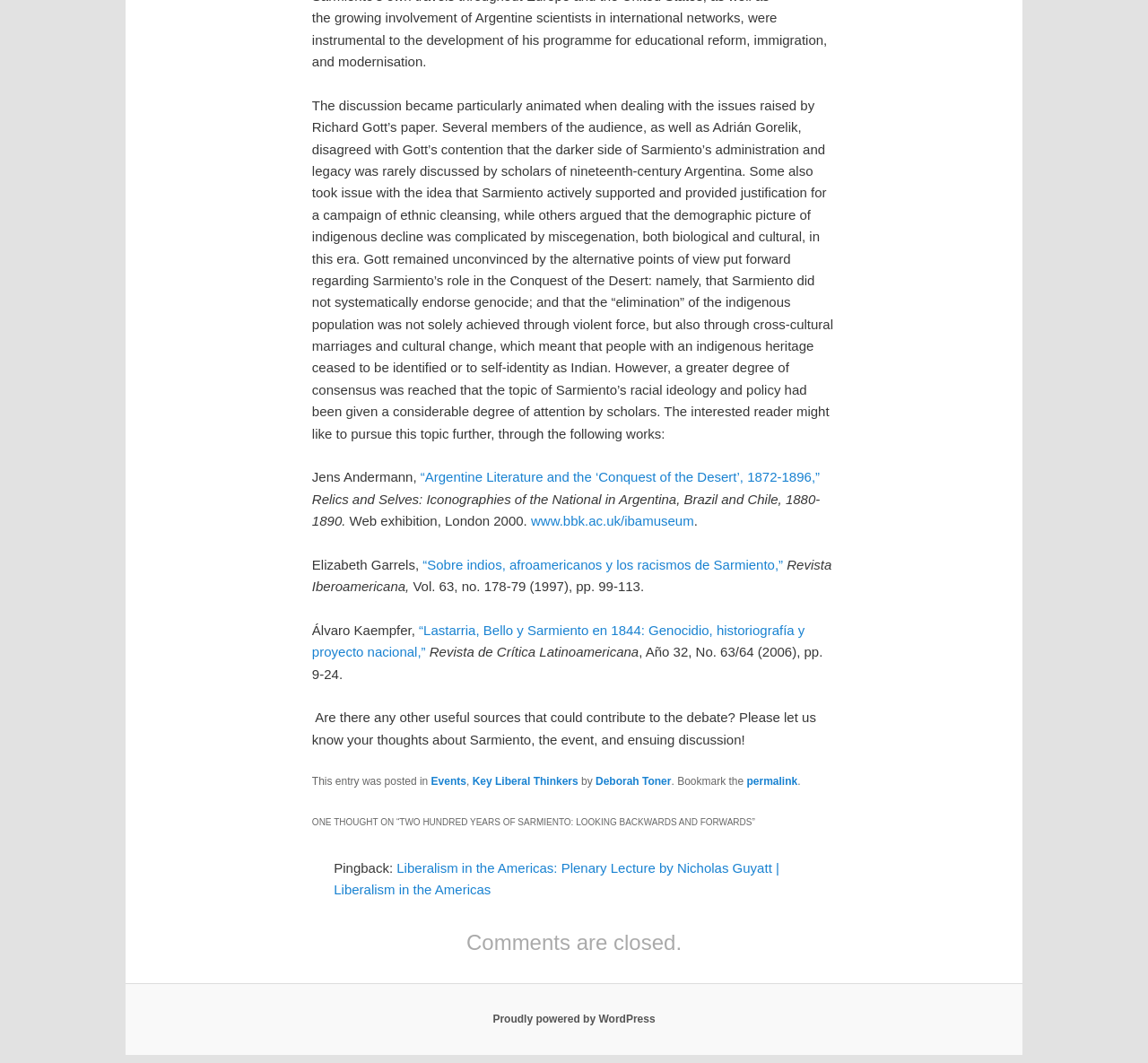Please identify the bounding box coordinates of the element that needs to be clicked to execute the following command: "Visit the website of the IBAMuseum". Provide the bounding box using four float numbers between 0 and 1, formatted as [left, top, right, bottom].

[0.462, 0.483, 0.604, 0.497]